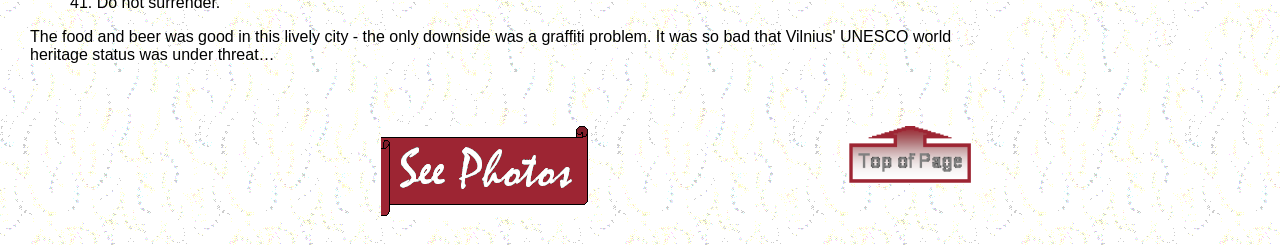How many rows are in the table?
Relying on the image, give a concise answer in one word or a brief phrase.

4